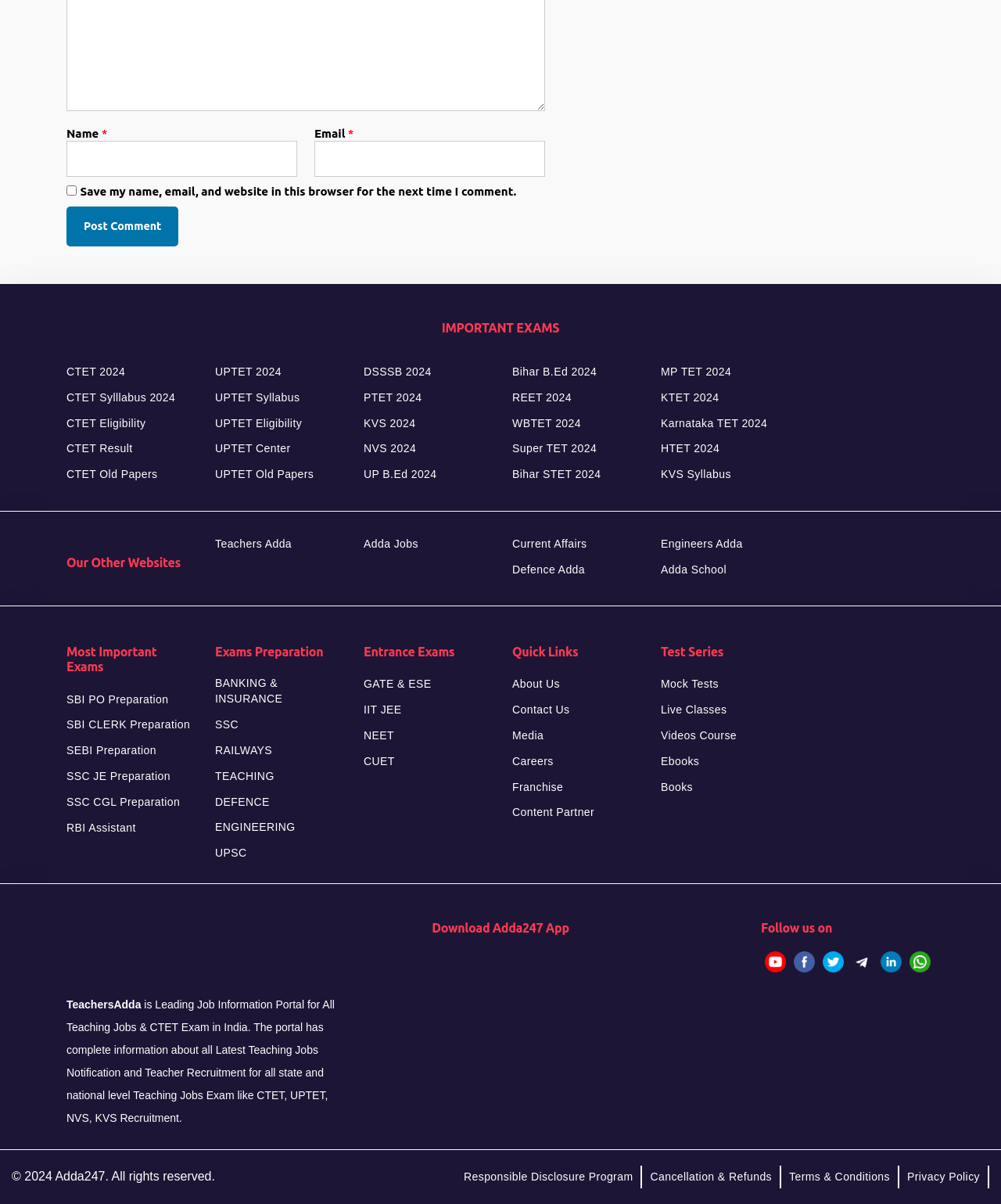Kindly determine the bounding box coordinates for the clickable area to achieve the given instruction: "Download Adda247 App on Google Play".

[0.447, 0.794, 0.553, 0.805]